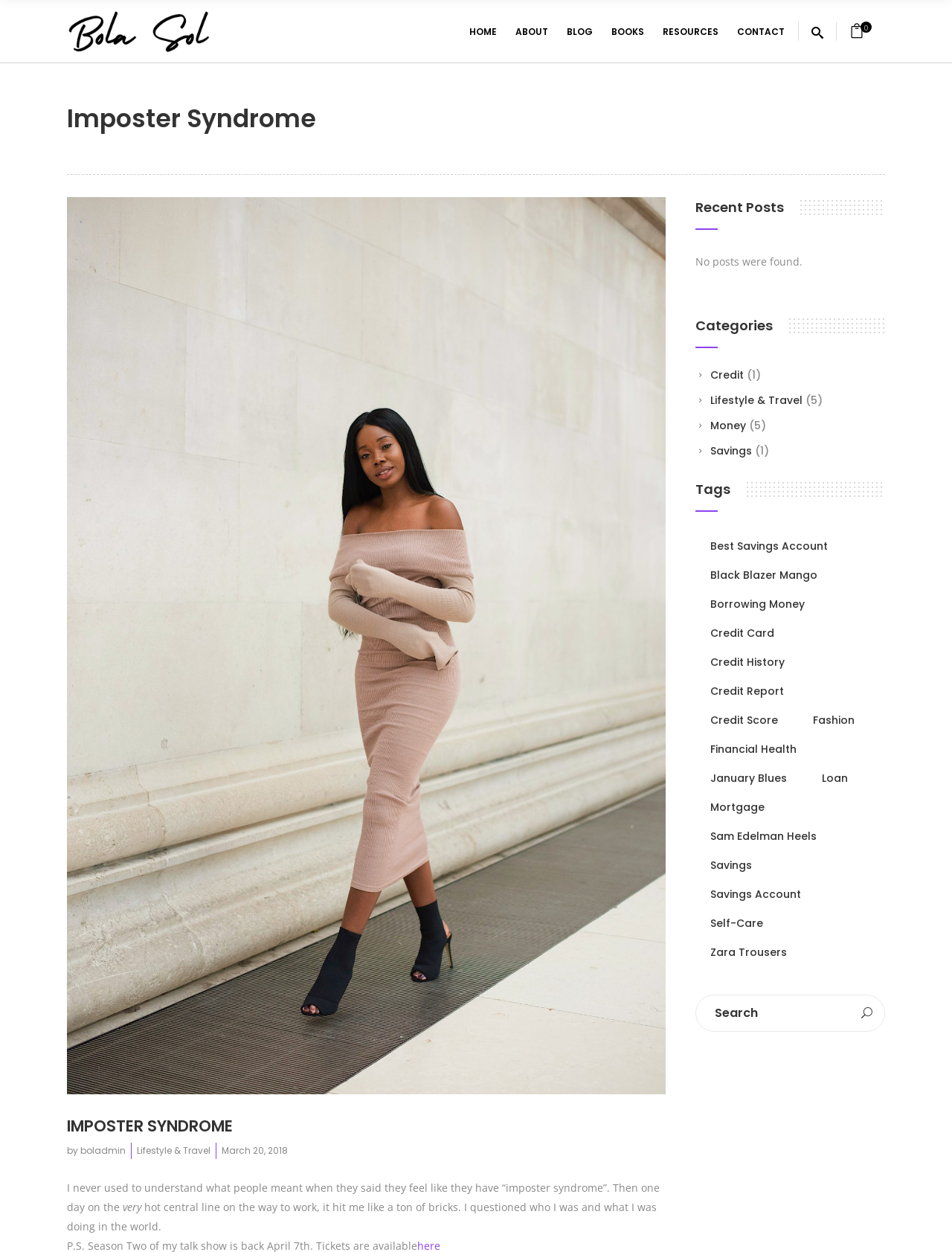How many recent posts are found on the webpage?
Based on the visual content, answer with a single word or a brief phrase.

No posts